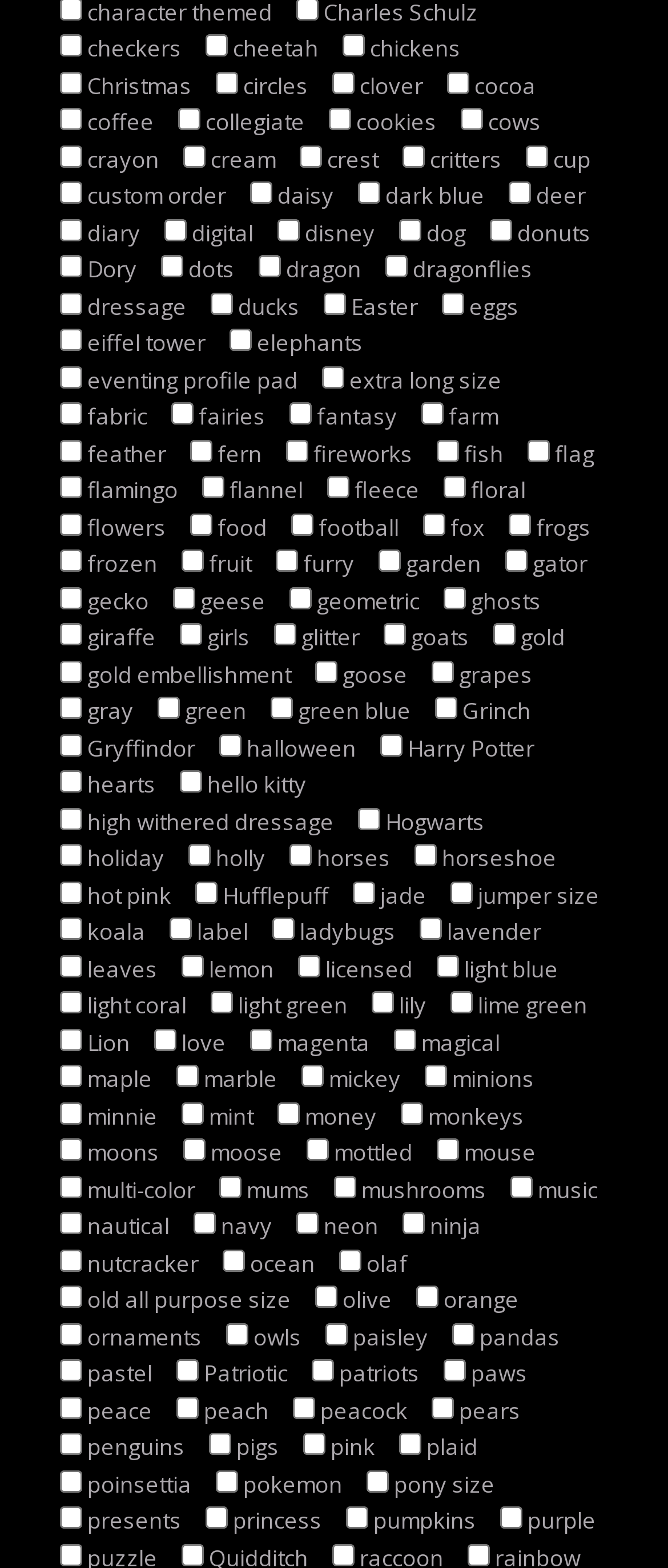Respond to the question below with a single word or phrase:
What is the first checkbox option?

checkers